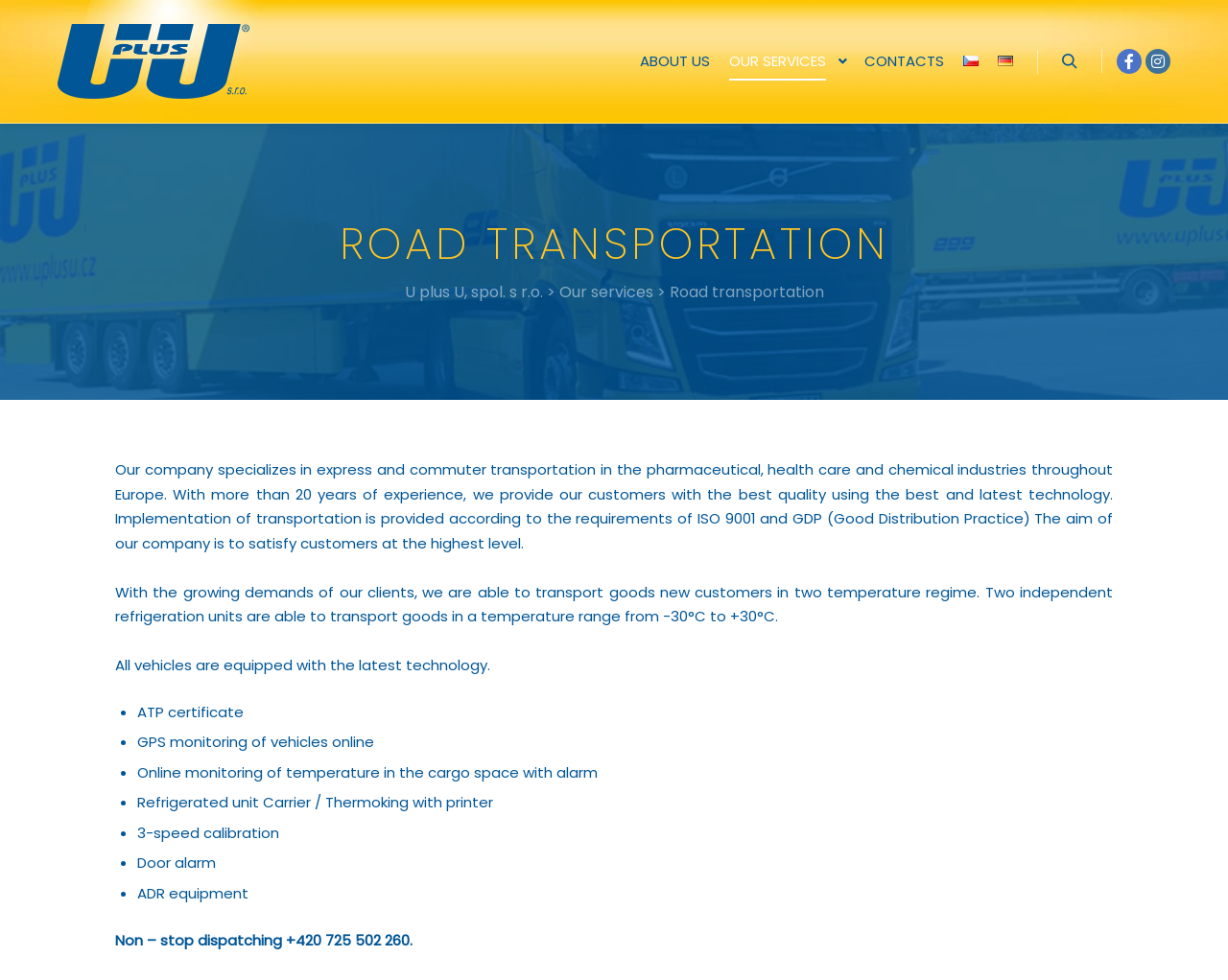Pinpoint the bounding box coordinates of the clickable element needed to complete the instruction: "Click on the search button". The coordinates should be provided as four float numbers between 0 and 1: [left, top, right, bottom].

[0.857, 0.05, 0.885, 0.075]